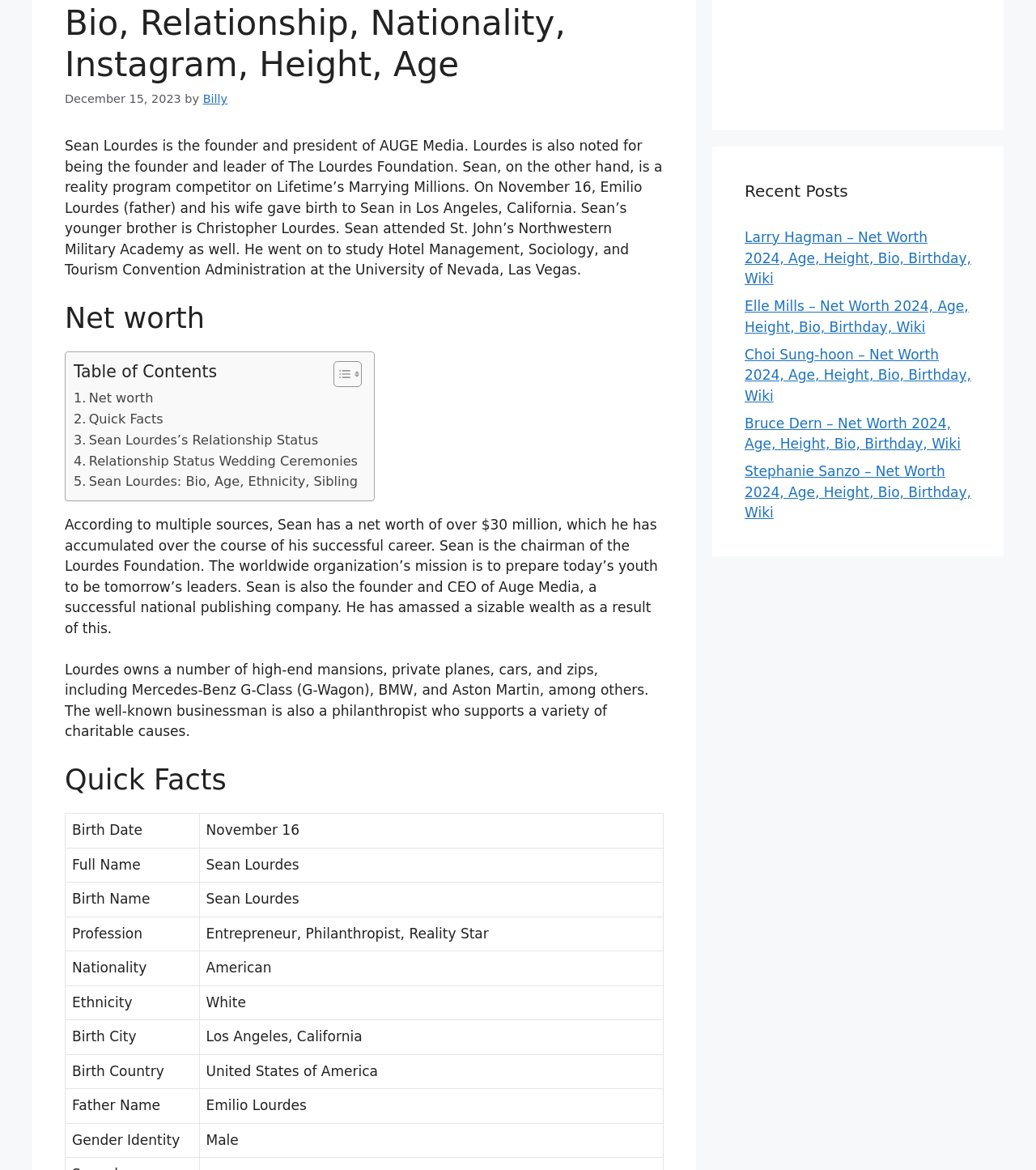Given the description of a UI element: "Quick Facts", identify the bounding box coordinates of the matching element in the webpage screenshot.

[0.071, 0.349, 0.158, 0.367]